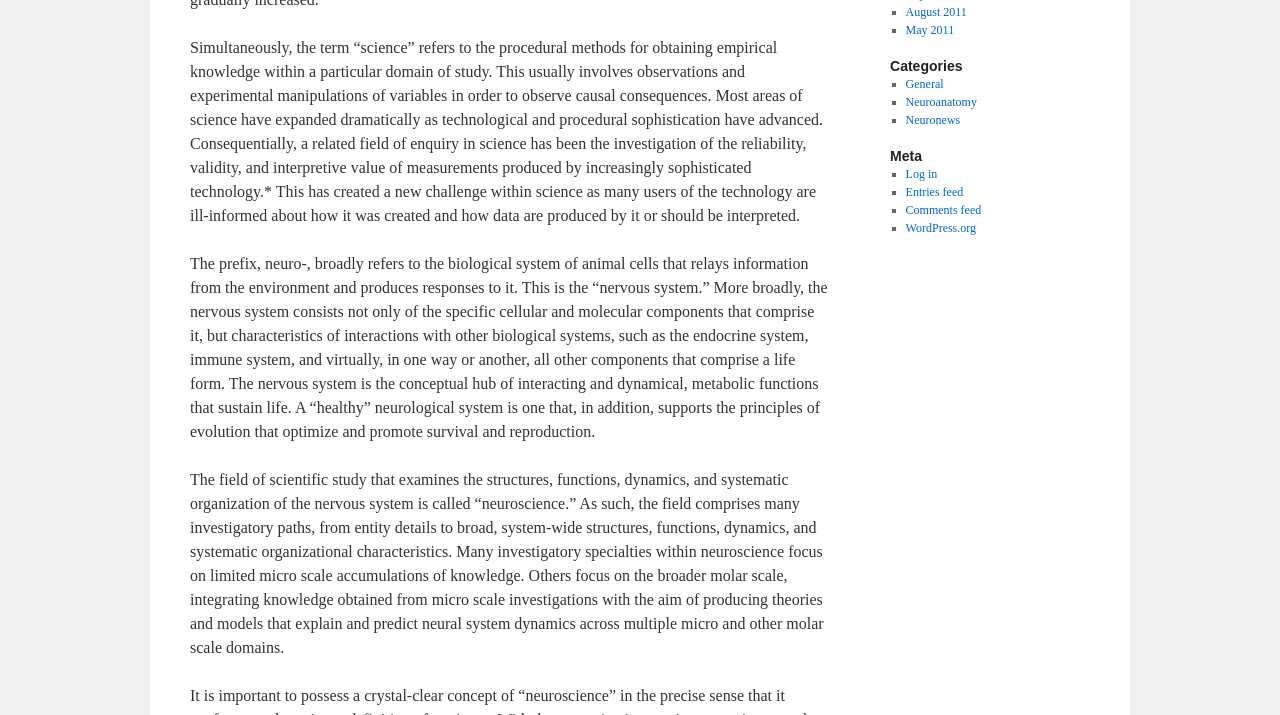Bounding box coordinates are specified in the format (top-left x, top-left y, bottom-right x, bottom-right y). All values are floating point numbers bounded between 0 and 1. Please provide the bounding box coordinate of the region this sentence describes: WordPress.org

[0.707, 0.309, 0.763, 0.329]